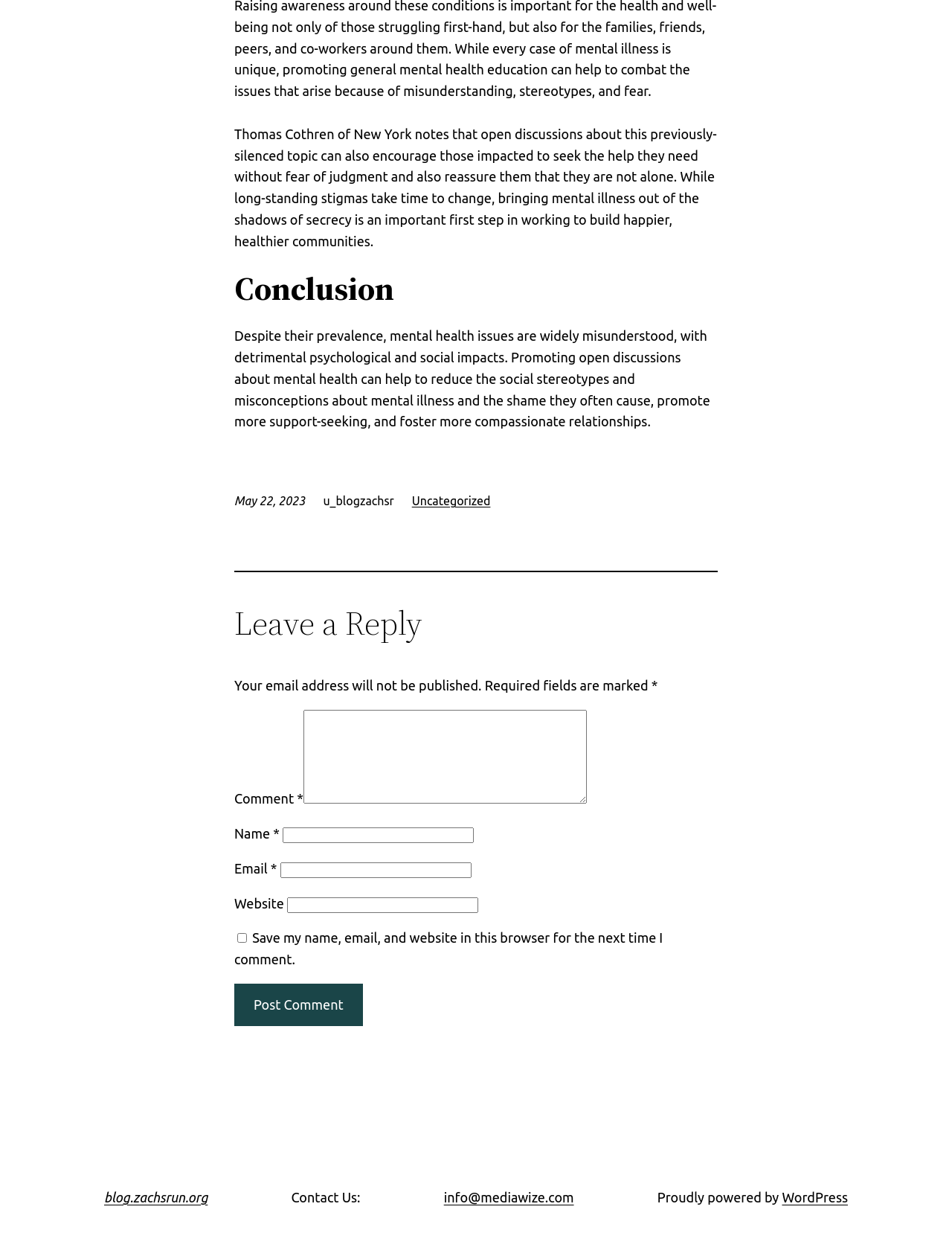Please find the bounding box coordinates of the element that must be clicked to perform the given instruction: "Contact us via email". The coordinates should be four float numbers from 0 to 1, i.e., [left, top, right, bottom].

[0.466, 0.945, 0.603, 0.962]